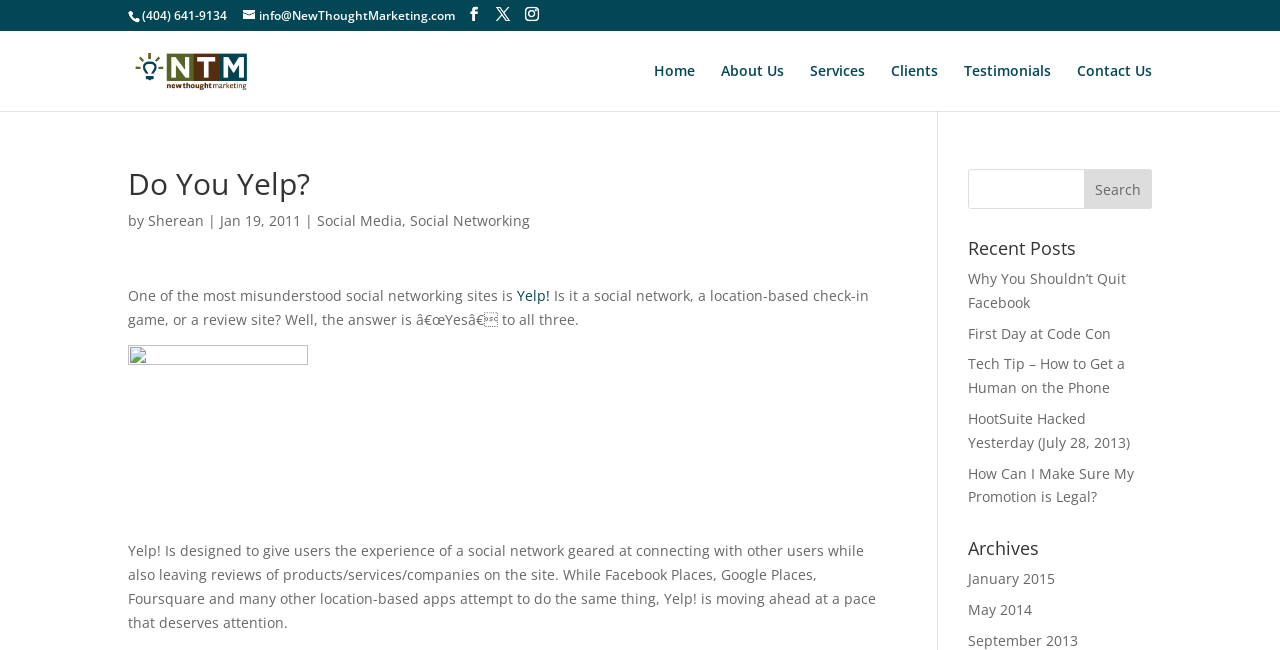Determine the bounding box coordinates of the clickable element necessary to fulfill the instruction: "View the 'Recent Posts'". Provide the coordinates as four float numbers within the 0 to 1 range, i.e., [left, top, right, bottom].

[0.756, 0.368, 0.9, 0.411]